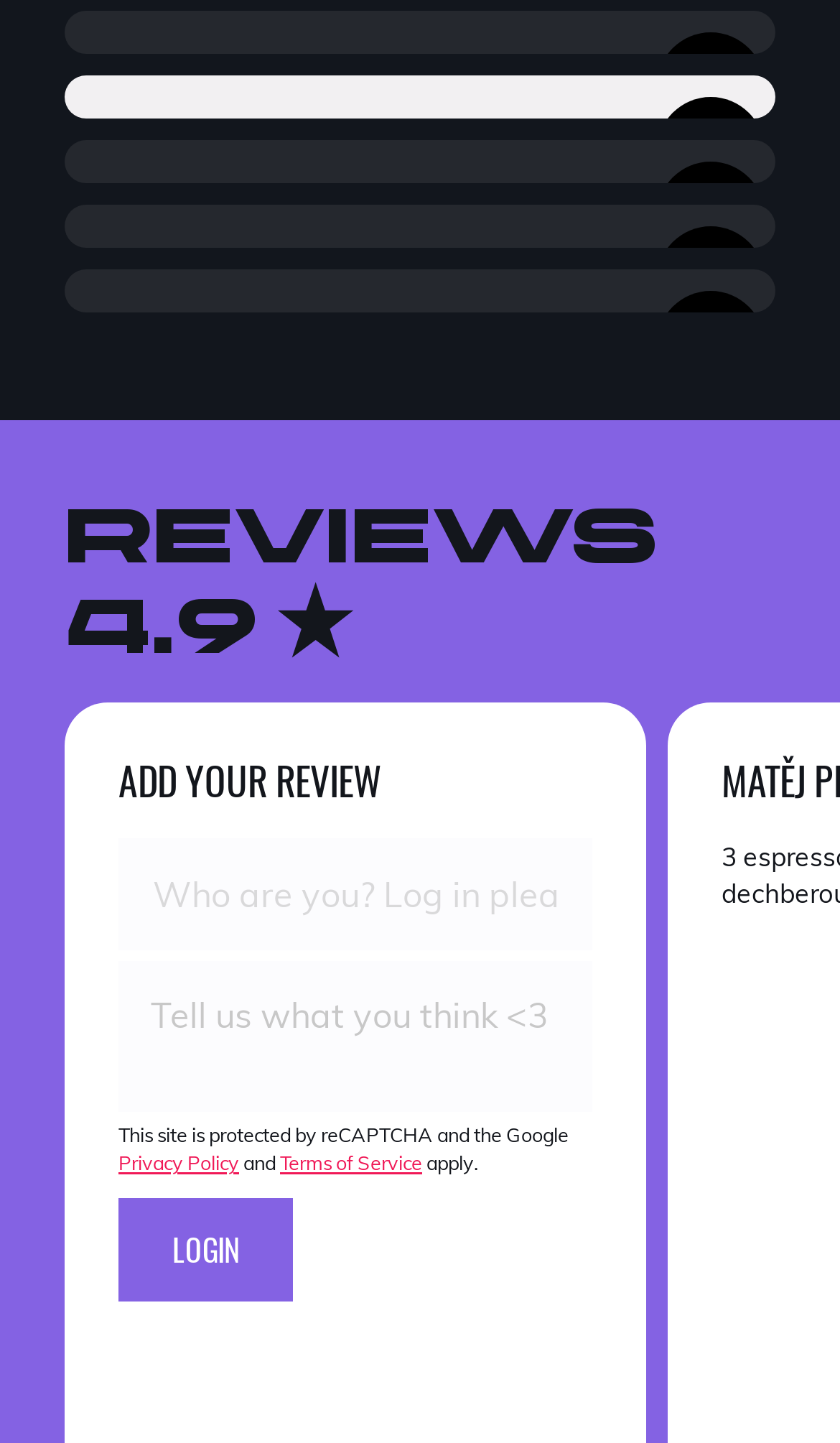Provide the bounding box coordinates for the UI element described in this sentence: "Read More". The coordinates should be four float values between 0 and 1, i.e., [left, top, right, bottom].

[0.055, 0.268, 0.568, 0.356]